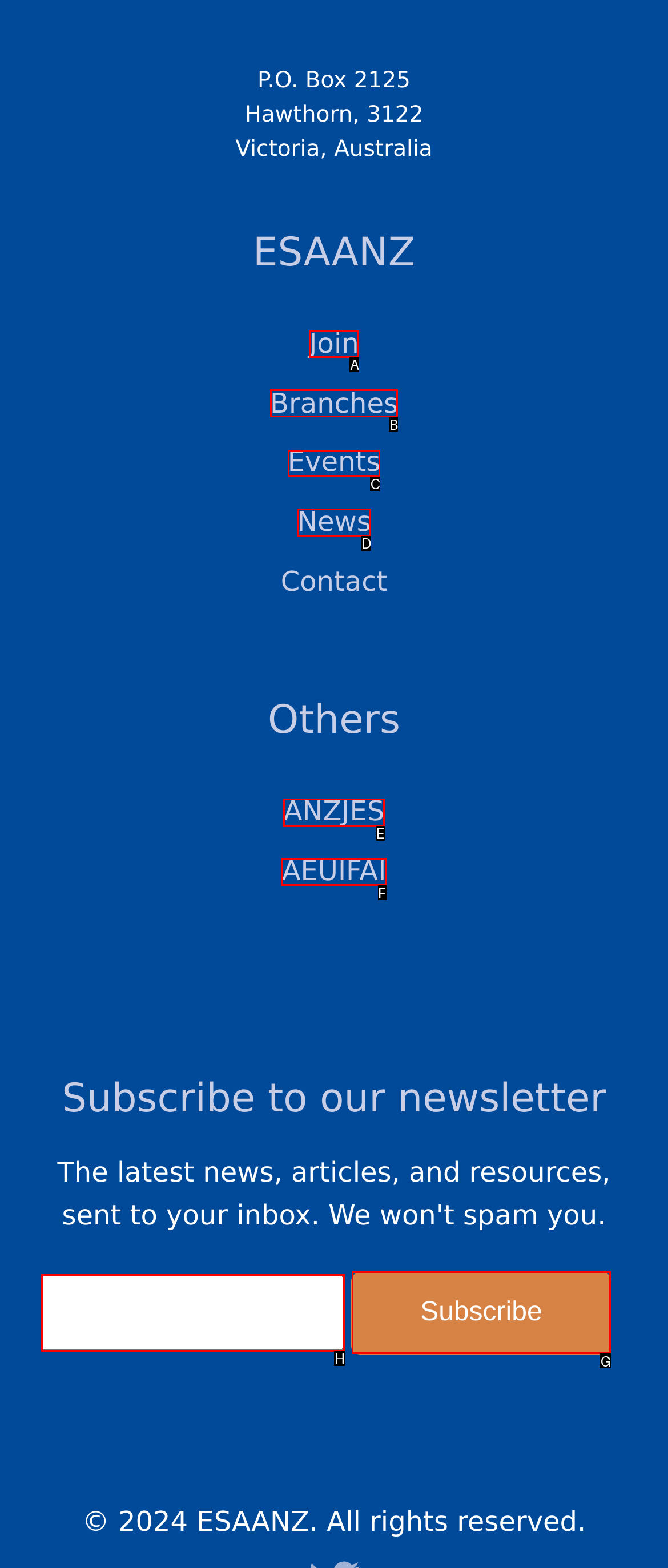Select the correct option from the given choices to perform this task: Click Events. Provide the letter of that option.

C